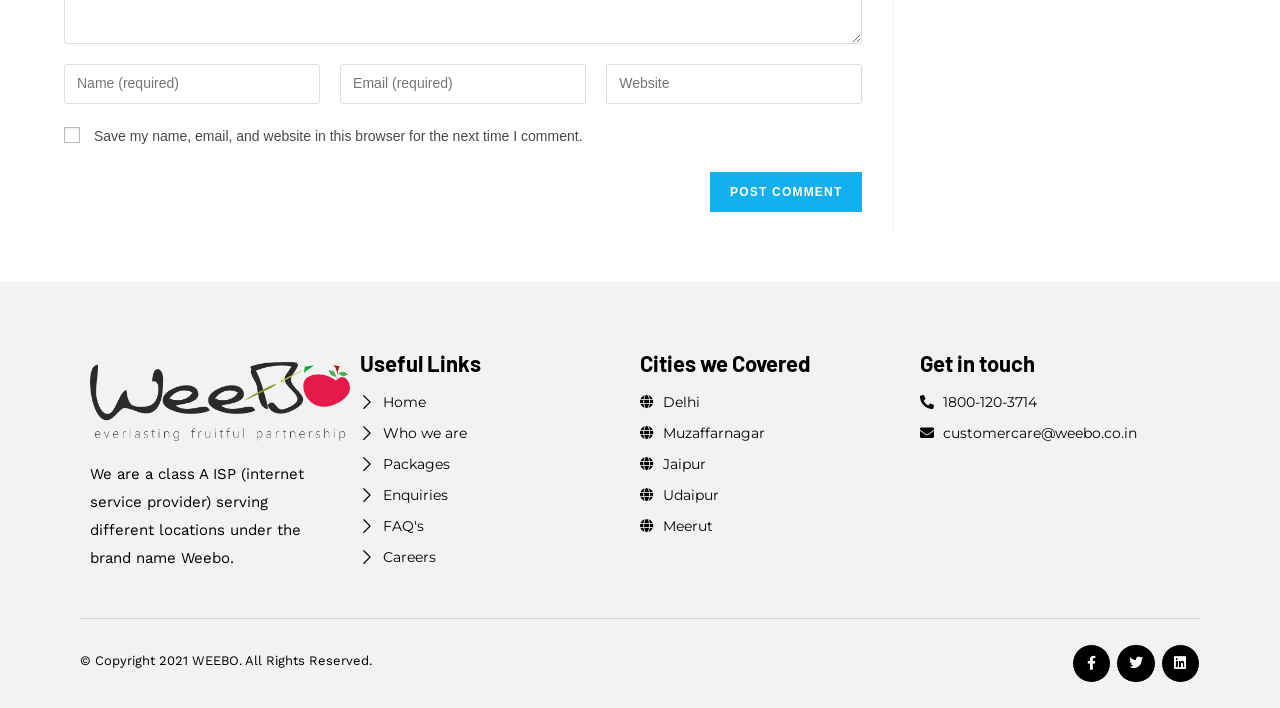How many social media links are there?
Please provide a comprehensive answer based on the information in the image.

The number of social media links can be found at the bottom of the webpage, which lists three social media links: Facebook, Twitter, and Linkedin.